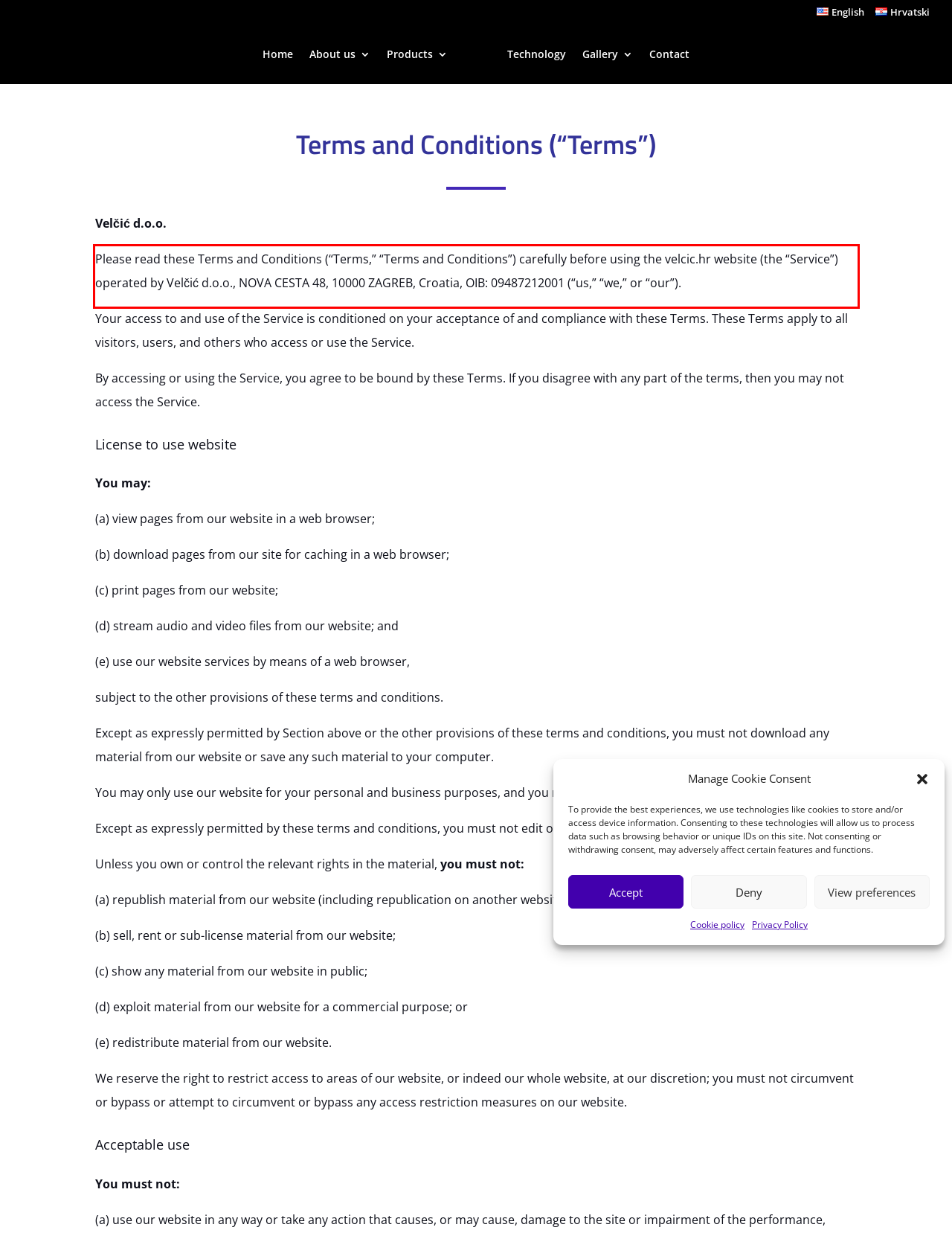Examine the screenshot of the webpage, locate the red bounding box, and perform OCR to extract the text contained within it.

Please read these Terms and Conditions (“Terms,” “Terms and Conditions”) carefully before using the velcic.hr website (the “Service”) operated by Velčić d.o.o., NOVA CESTA 48, 10000 ZAGREB, Croatia, OIB: 09487212001 (“us,” “we,” or “our”).